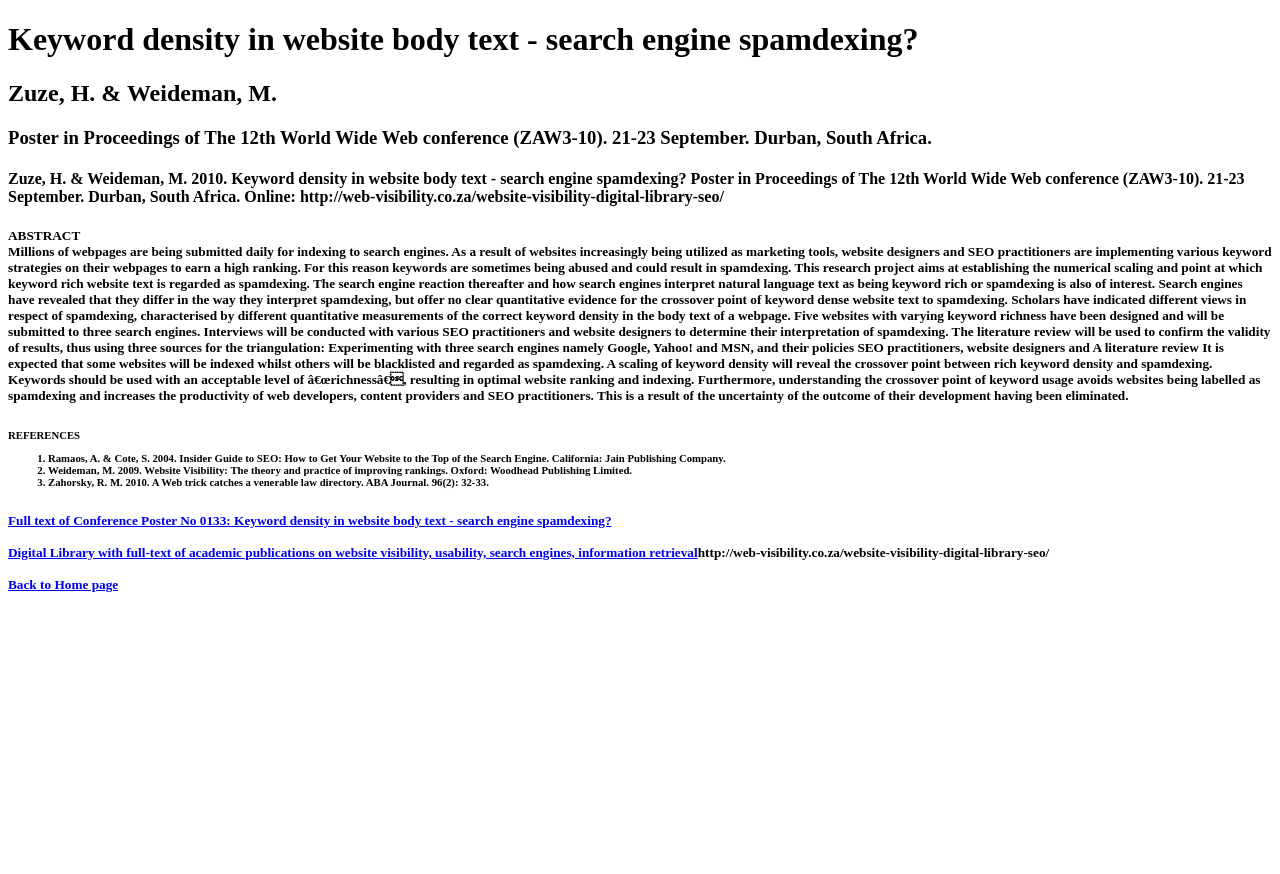Provide a single word or phrase answer to the question: 
How many search engines are used in the experiment?

Three